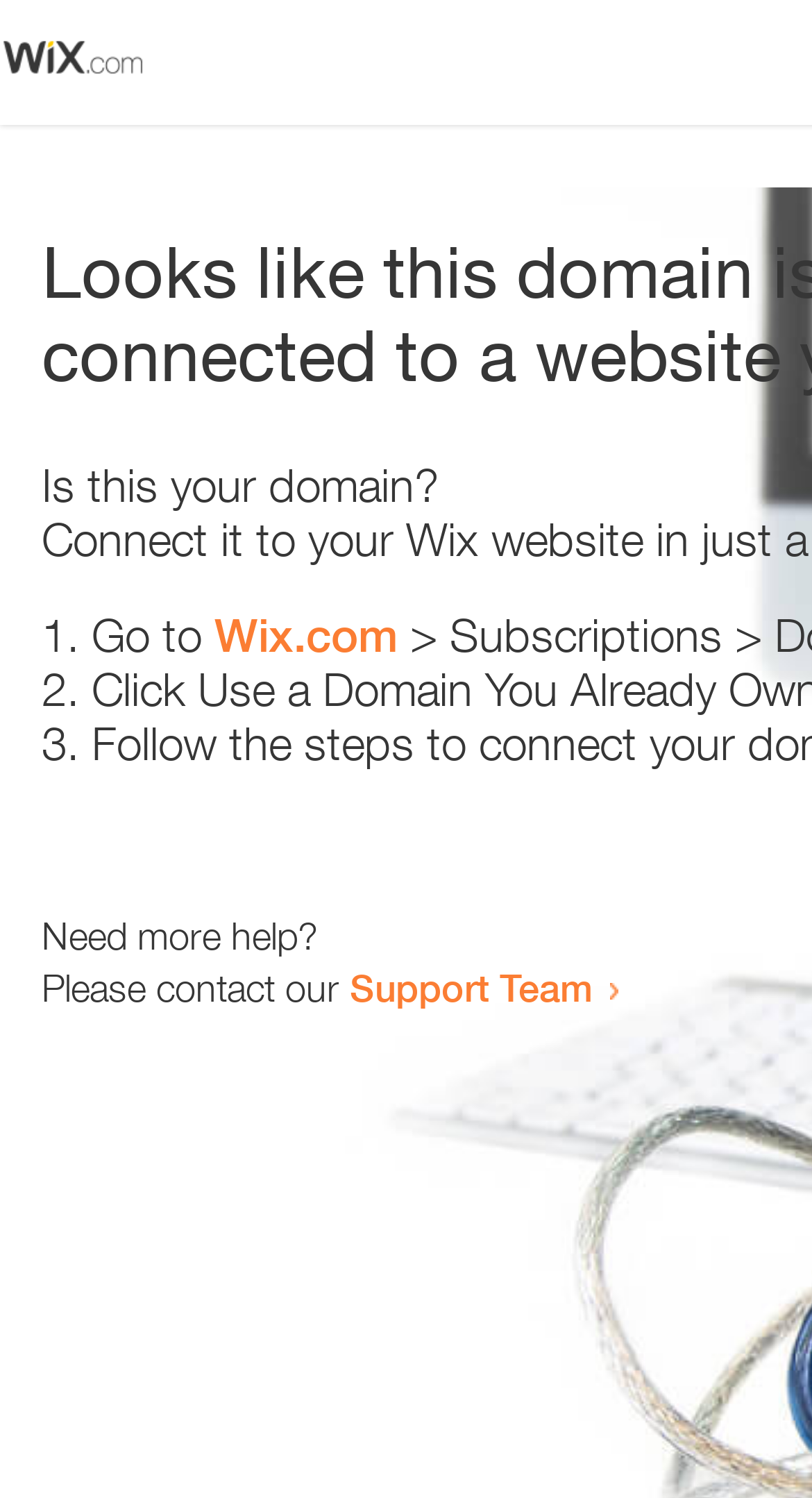Where can the user get more help?
Refer to the image and provide a thorough answer to the question.

The webpage provides a link to the 'Support Team' where the user can contact for further assistance if needed.